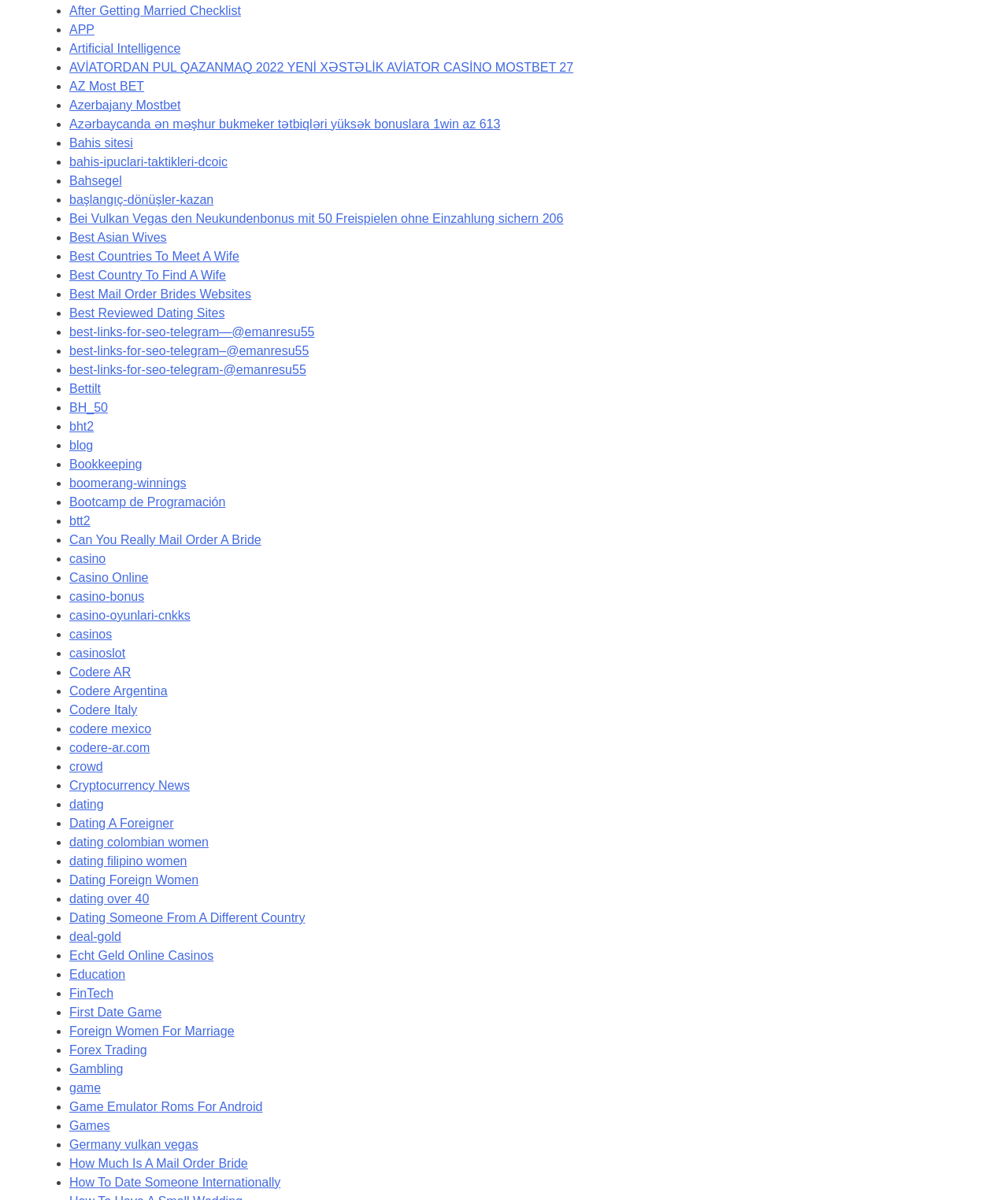Bounding box coordinates are specified in the format (top-left x, top-left y, bottom-right x, bottom-right y). All values are floating point numbers bounded between 0 and 1. Please provide the bounding box coordinate of the region this sentence describes: Best Asian Wives

[0.069, 0.192, 0.165, 0.203]